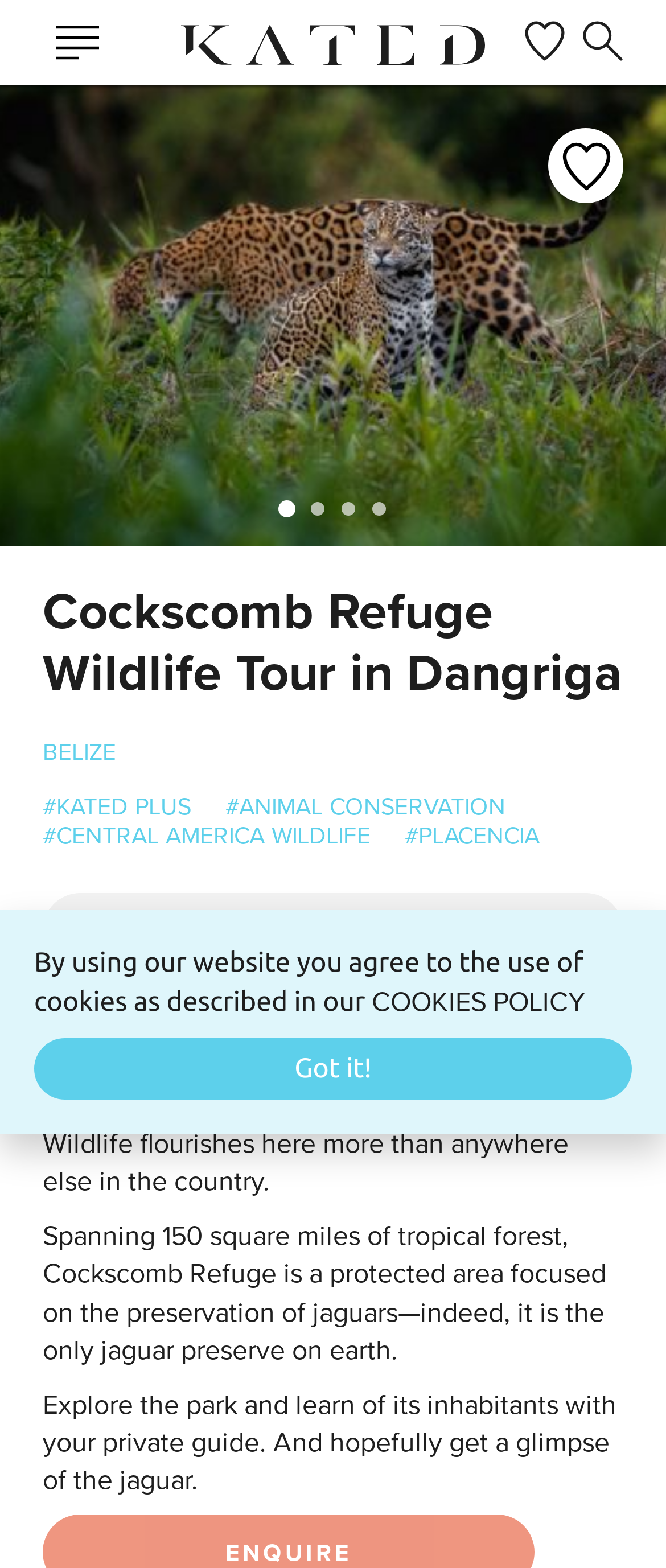Provide the bounding box coordinates for the specified HTML element described in this description: "#Placencia". The coordinates should be four float numbers ranging from 0 to 1, in the format [left, top, right, bottom].

[0.608, 0.524, 0.862, 0.542]